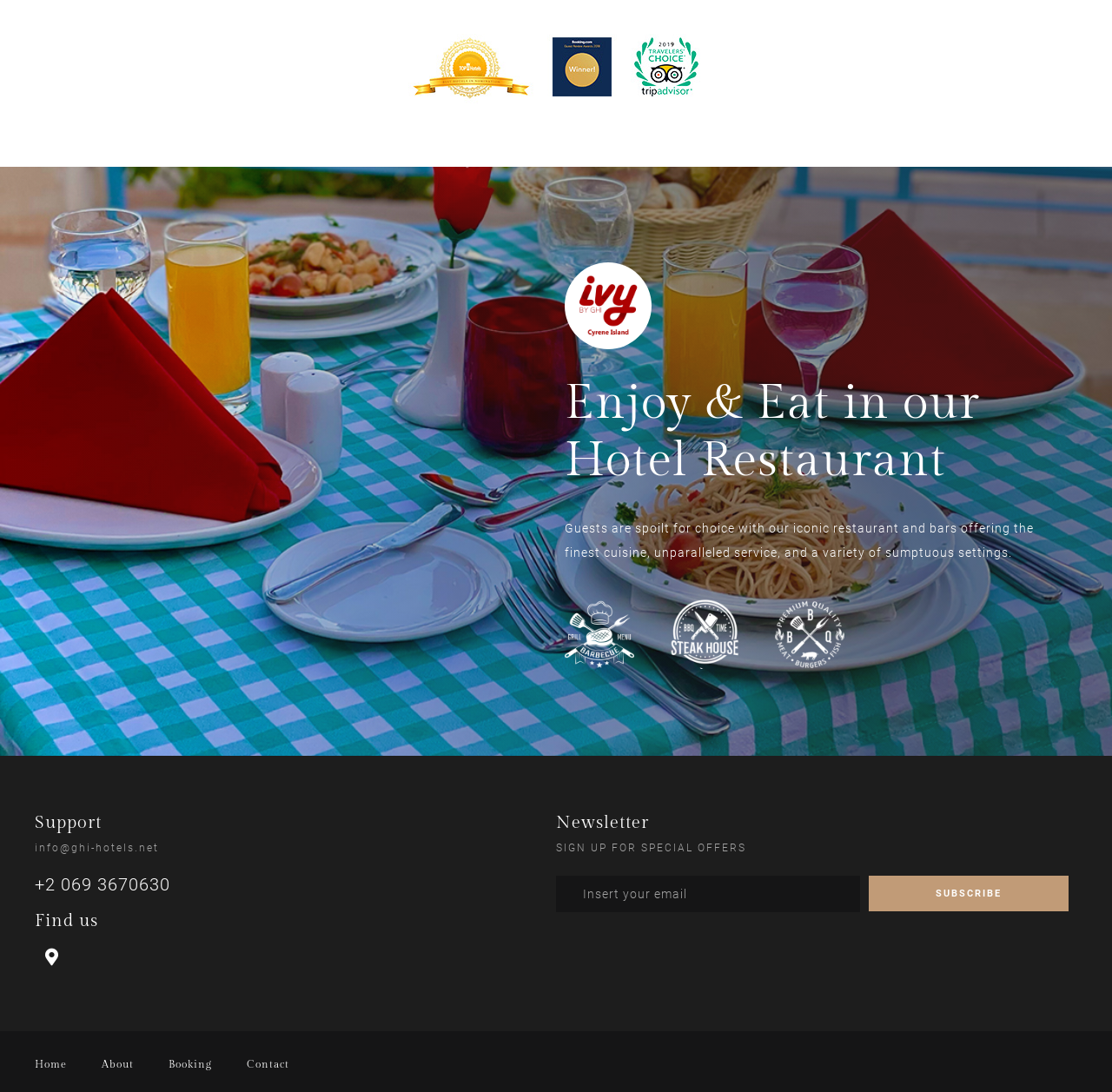How many images are displayed on the webpage?
From the image, respond with a single word or phrase.

3